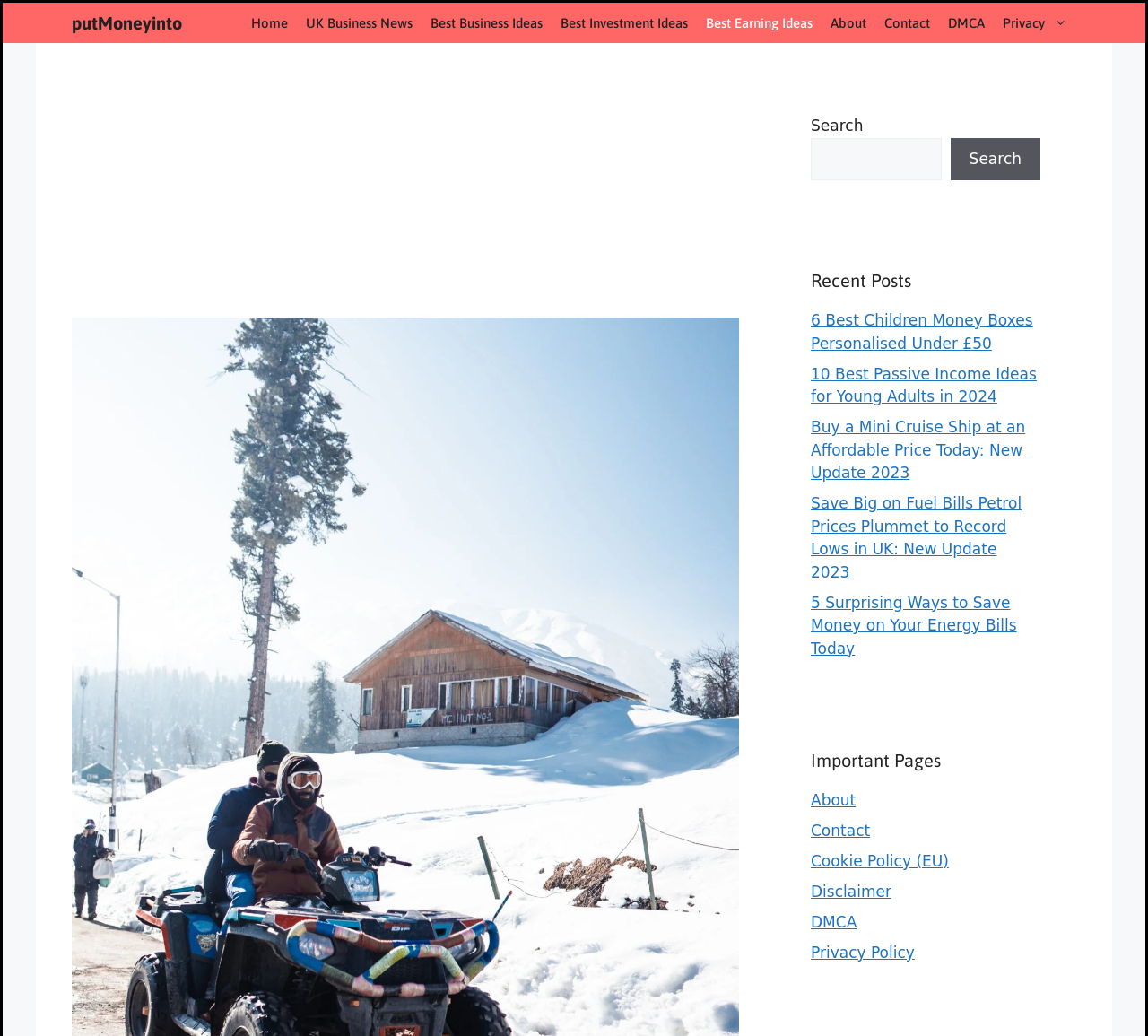Determine the bounding box coordinates of the clickable element to achieve the following action: 'Check Recent Posts'. Provide the coordinates as four float values between 0 and 1, formatted as [left, top, right, bottom].

[0.706, 0.261, 0.906, 0.281]